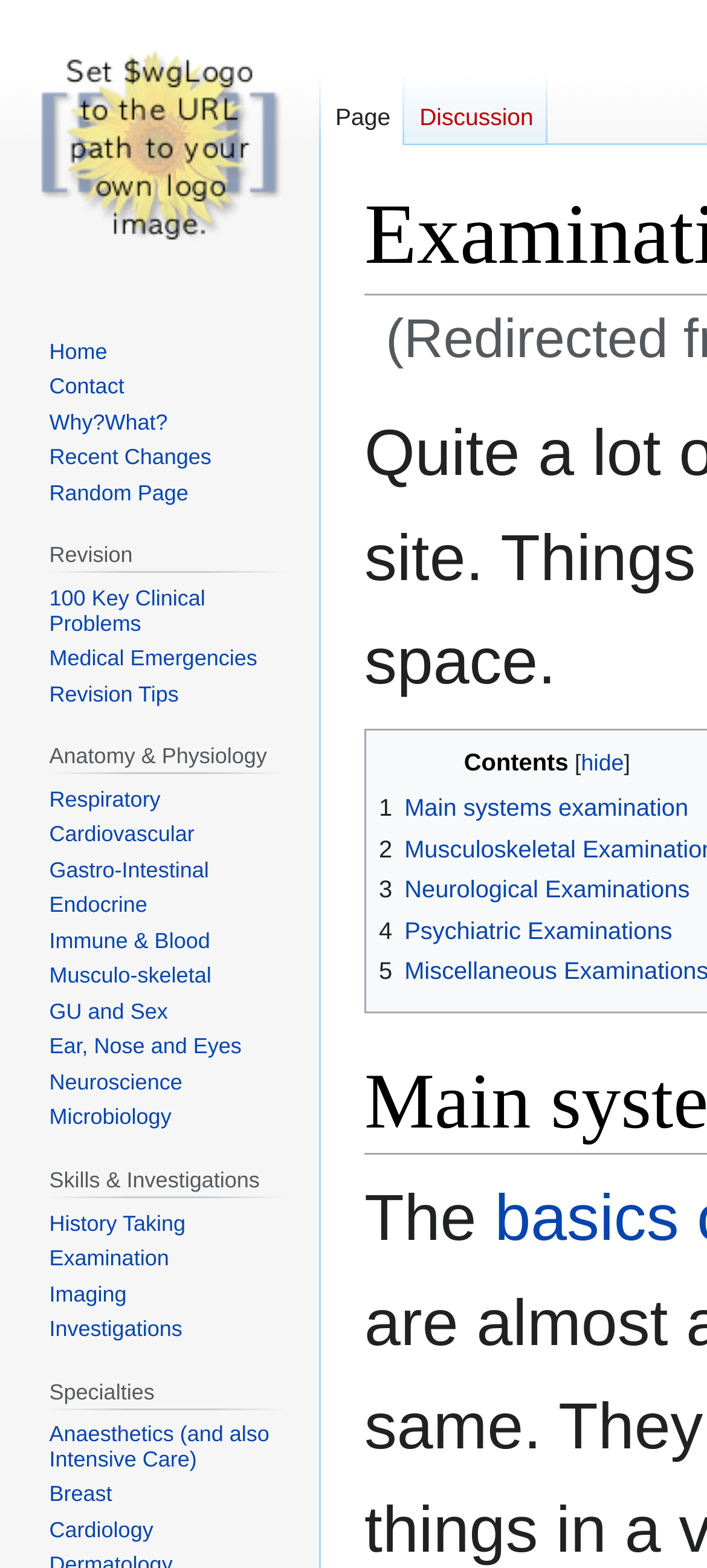How many links are there in the navigation 'Anatomy & Physiology'?
Using the visual information from the image, give a one-word or short-phrase answer.

11